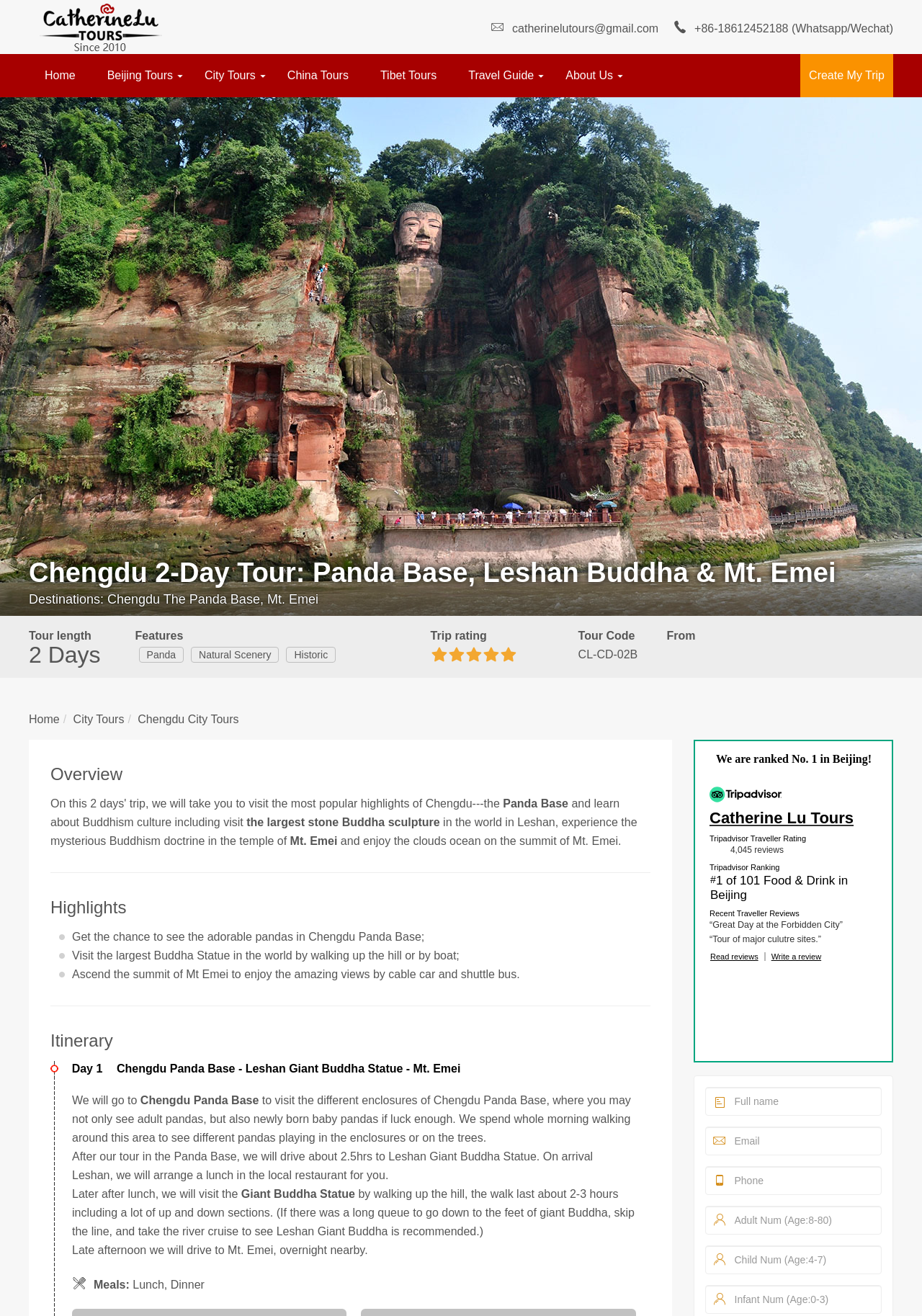Determine the bounding box coordinates of the region to click in order to accomplish the following instruction: "View City Tours". Provide the coordinates as four float numbers between 0 and 1, specifically [left, top, right, bottom].

[0.205, 0.041, 0.294, 0.074]